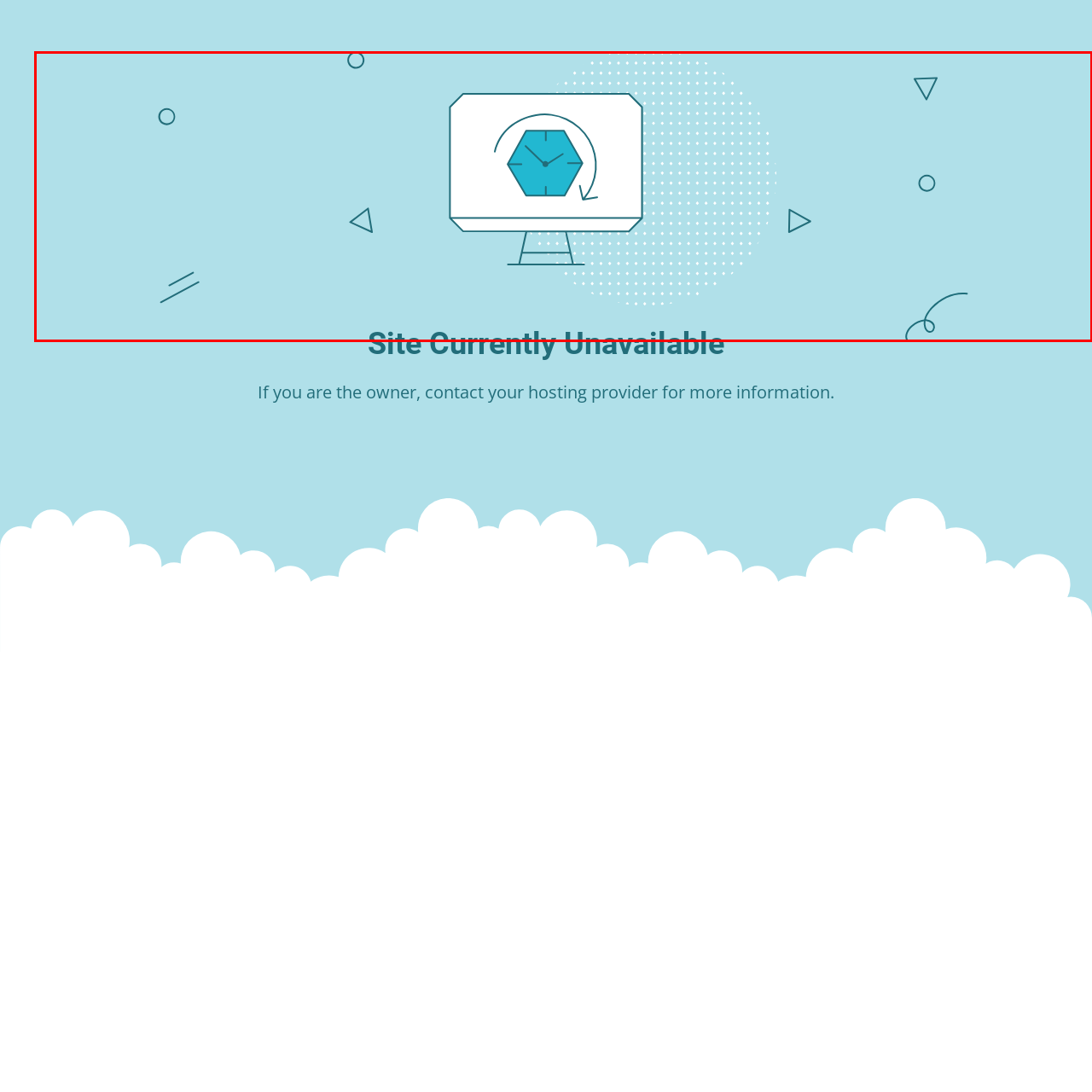Create an extensive caption describing the content of the image outlined in red.

The image features a stylized illustration of a computer monitor displaying a clock graphic with a hexagonal shape, suggesting themes of time and maintenance. The background is a calming light blue, accentuated by abstract geometric shapes in a darker hue, creating a modern and minimalist aesthetic. At the bottom, prominently displayed in bold lettering, are the words "Site Currently Unavailable," indicating that users are unable to access the site at this time. This visual conveys a message of temporary unavailability while maintaining a friendly and approachable design.